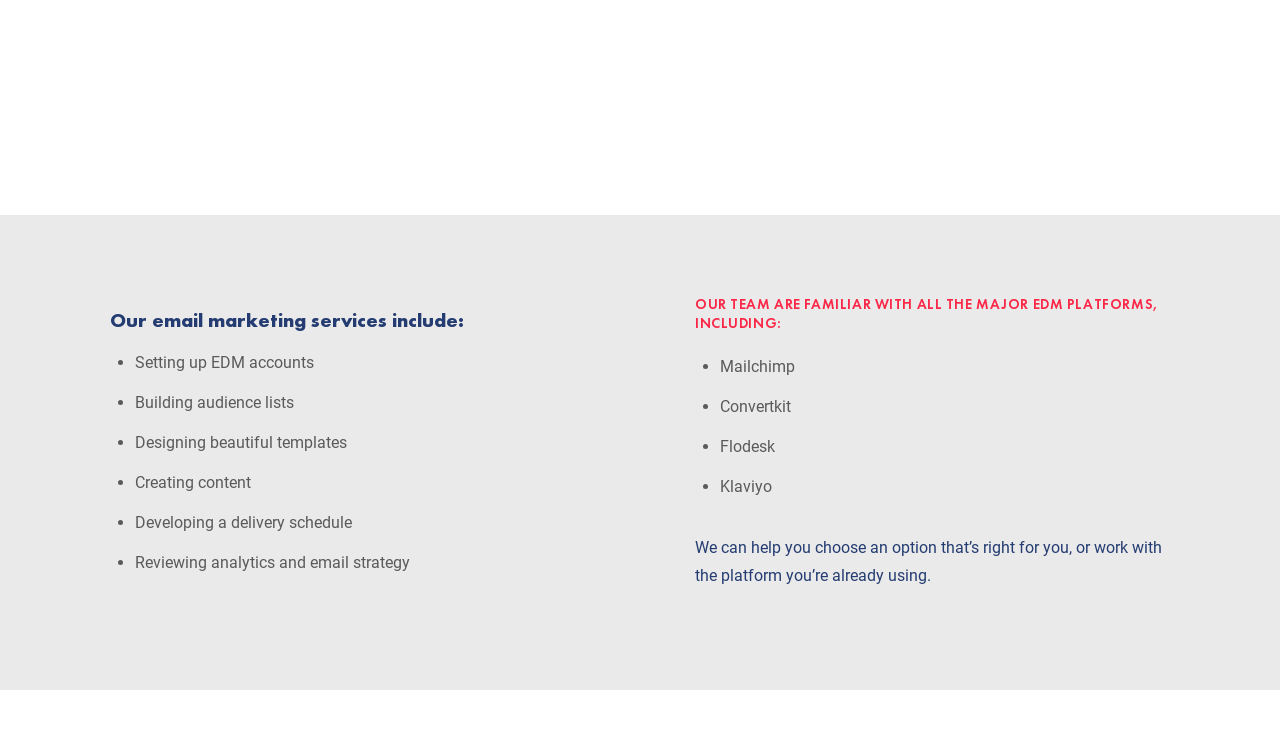What is the purpose of the email marketing campaign?
Please provide a comprehensive answer based on the visual information in the image.

The webpage mentions that the timing of delivery and the value of the content being shared are important factors in email marketing campaigns, implying that the purpose is to deliver valuable content to the audience.